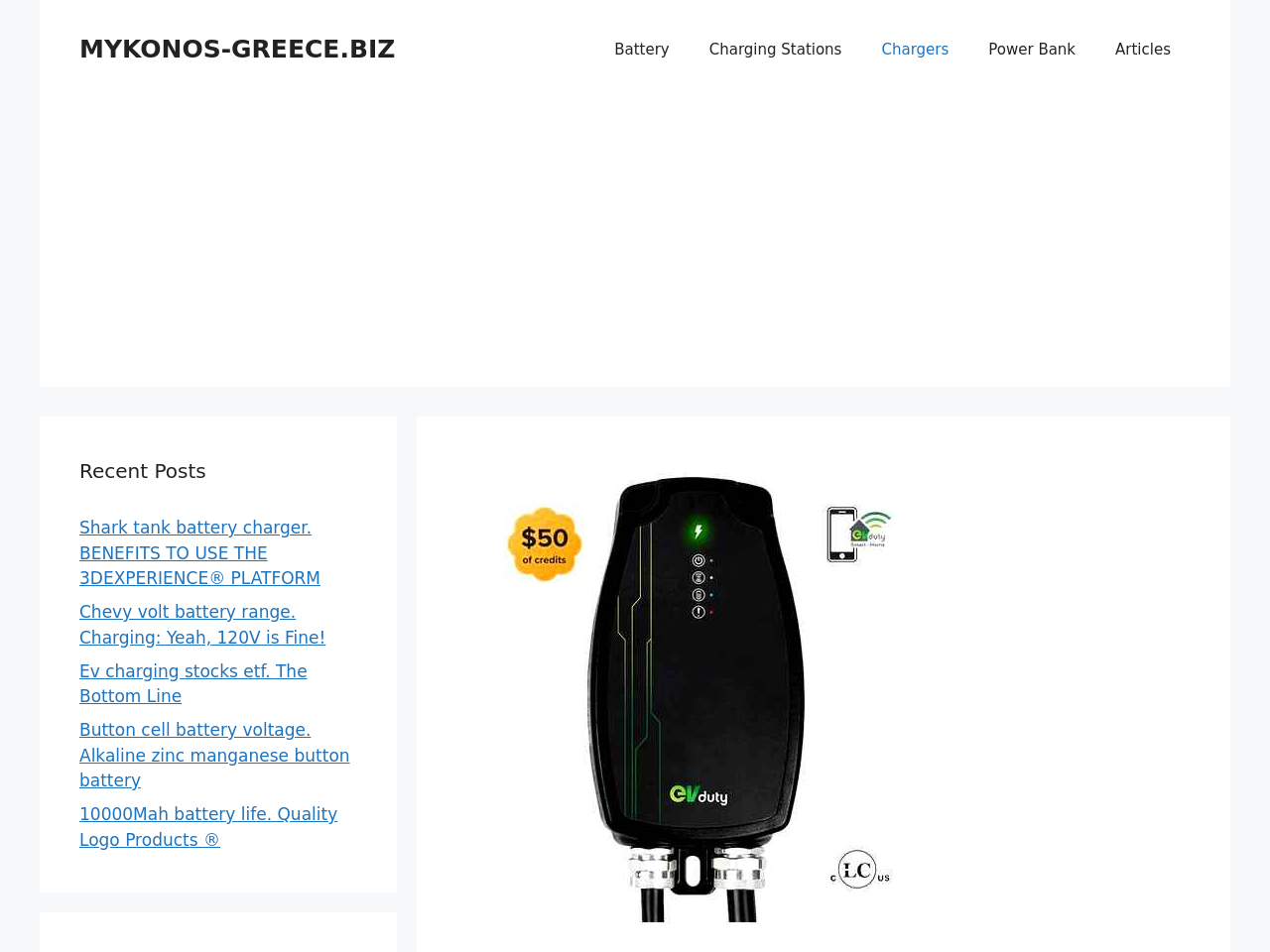Locate the bounding box coordinates of the segment that needs to be clicked to meet this instruction: "Read the 'Shark tank battery charger' article".

[0.062, 0.544, 0.252, 0.618]